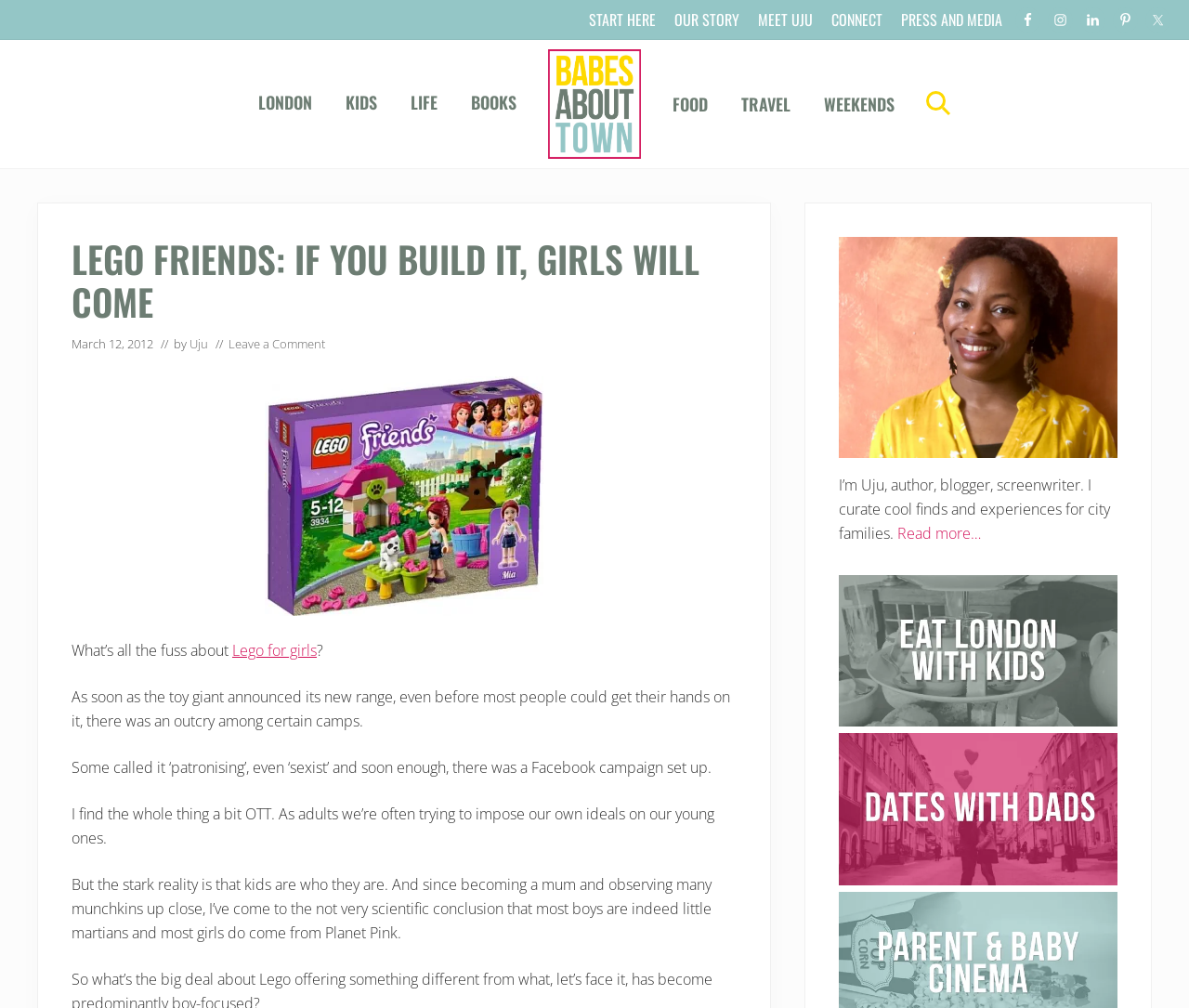Determine the bounding box coordinates of the UI element that matches the following description: "alt="Babes About Town"". The coordinates should be four float numbers between 0 and 1 in the format [left, top, right, bottom].

[0.461, 0.049, 0.539, 0.157]